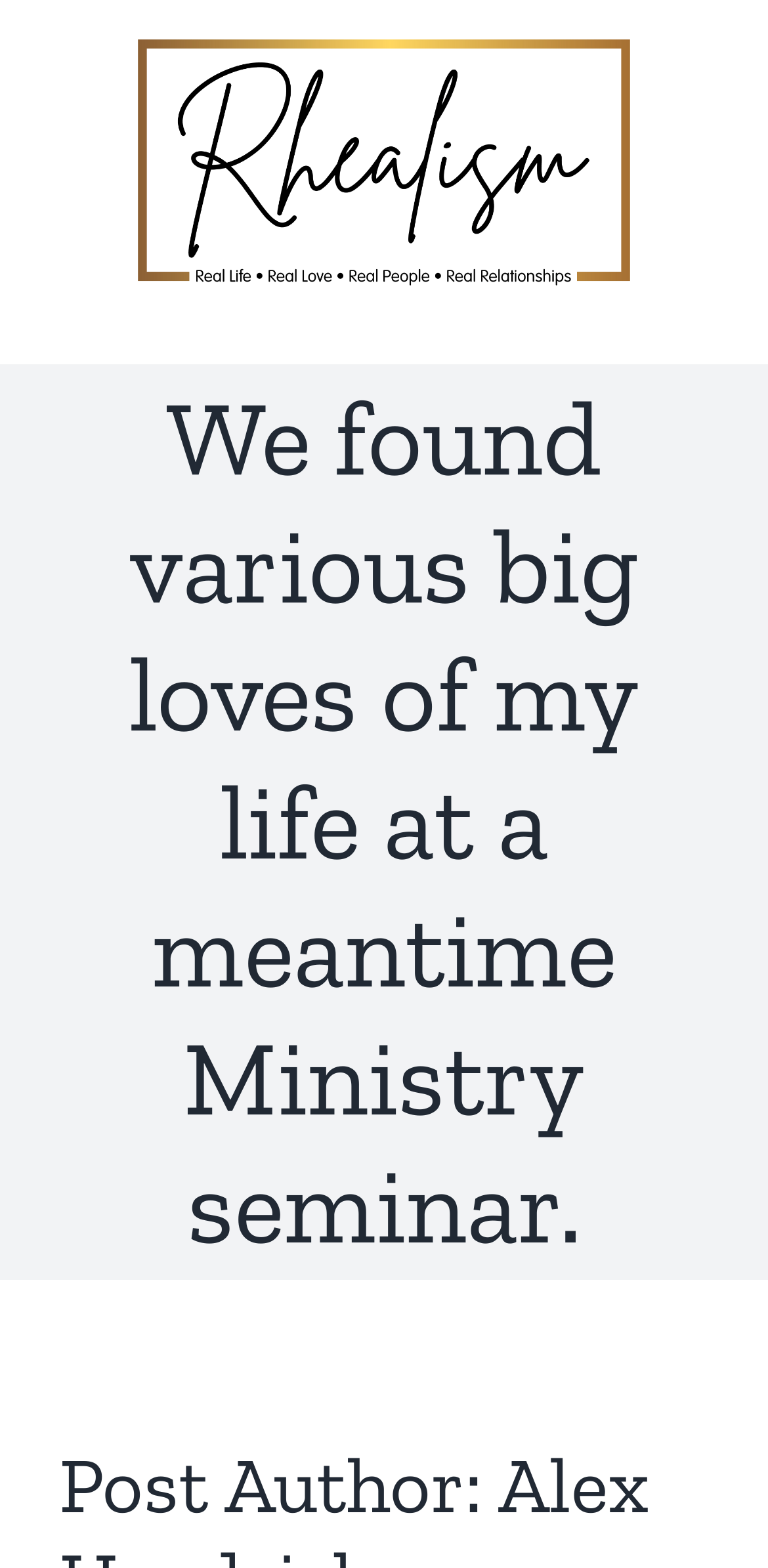Extract the main heading text from the webpage.

We found various big loves of my life at a meantime Ministry seminar.